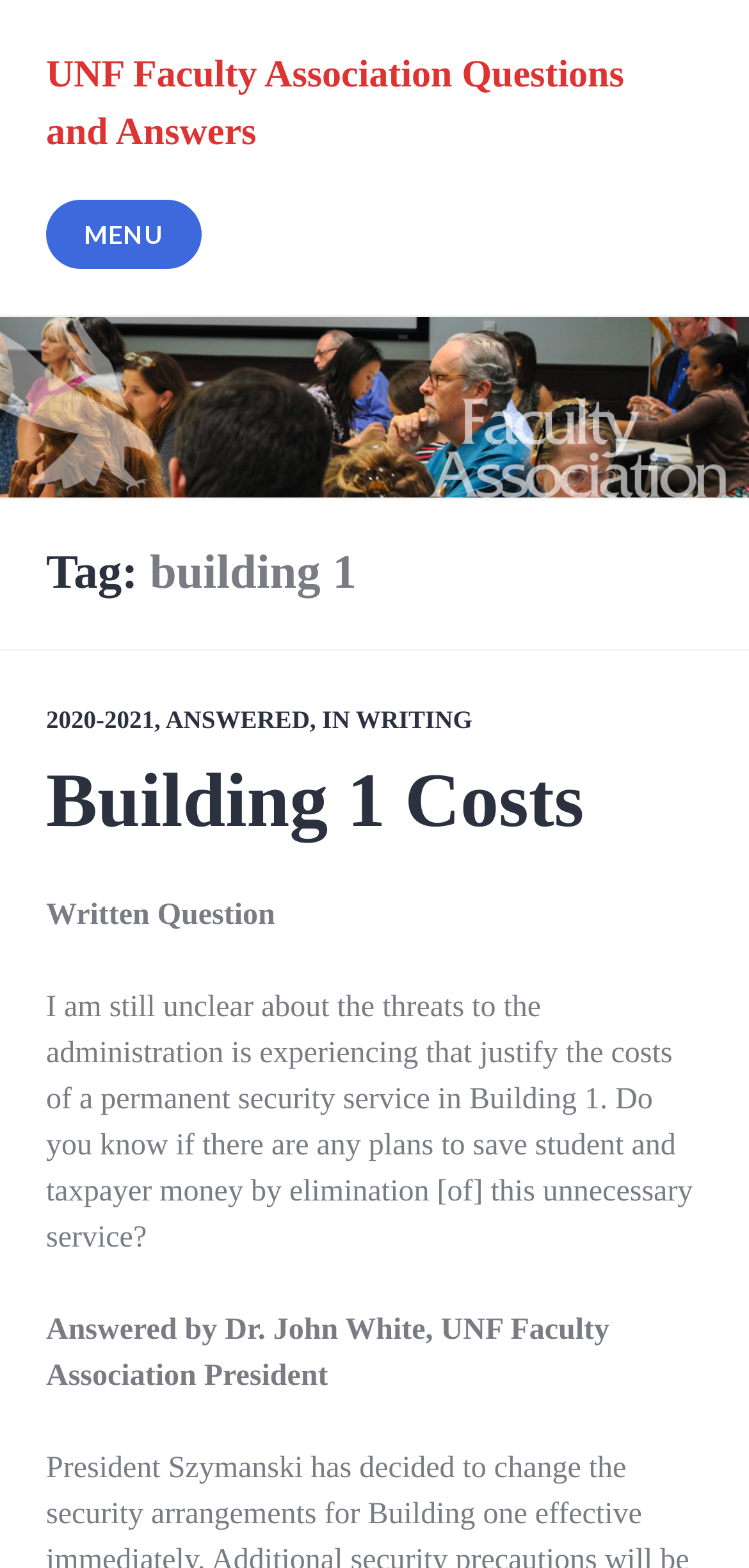Who answered the written question?
Please give a detailed and thorough answer to the question, covering all relevant points.

The answer can be found by looking at the text 'Answered by Dr. John White, UNF Faculty Association President' which indicates that Dr. John White is the one who answered the written question.